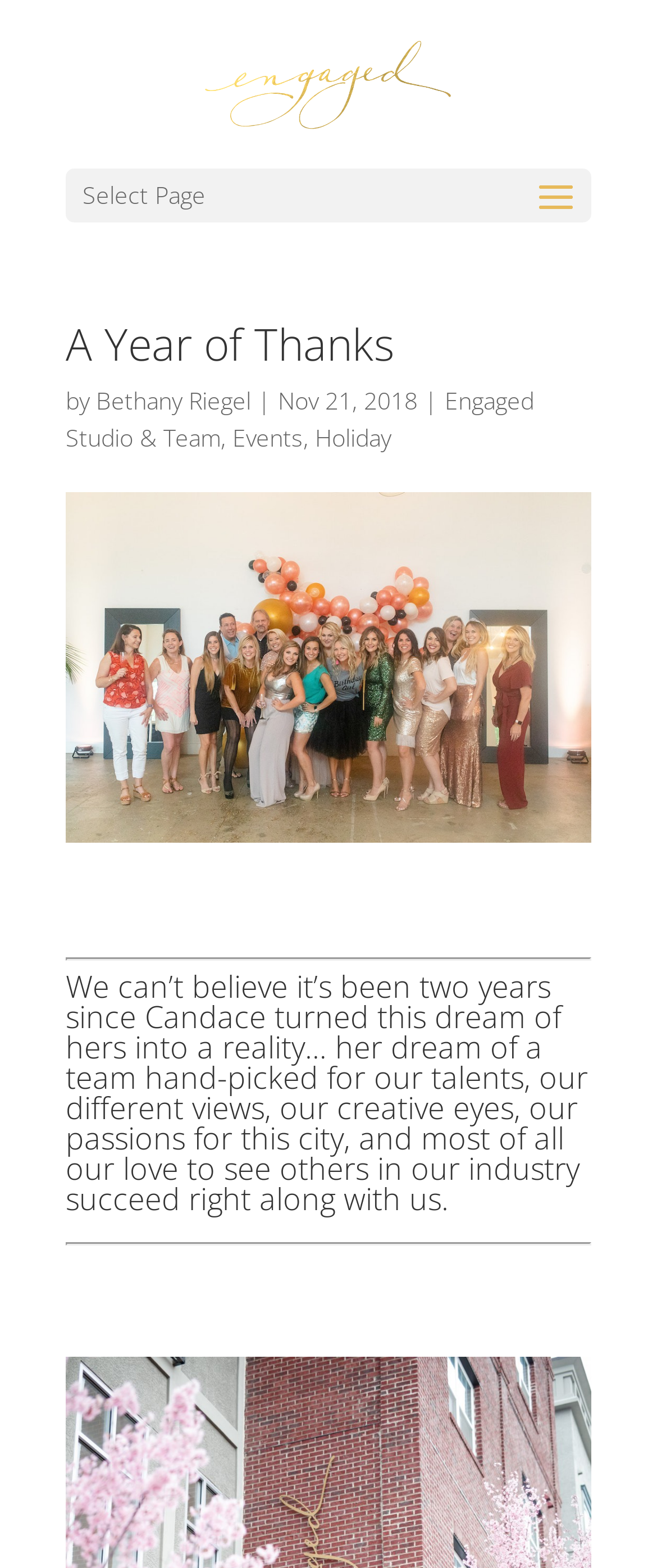Please locate and generate the primary heading on this webpage.

A Year of Thanks